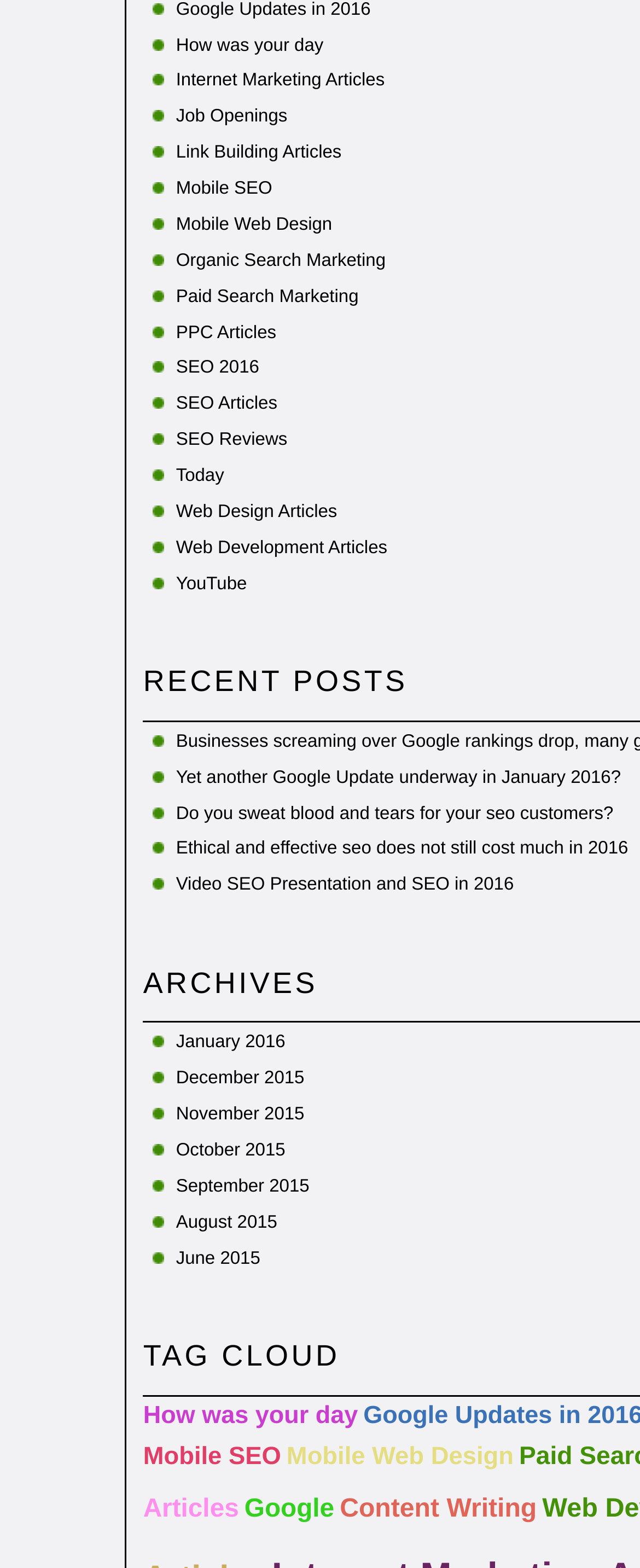How many links are there under the category '2015'?
Based on the screenshot, provide a one-word or short-phrase response.

6